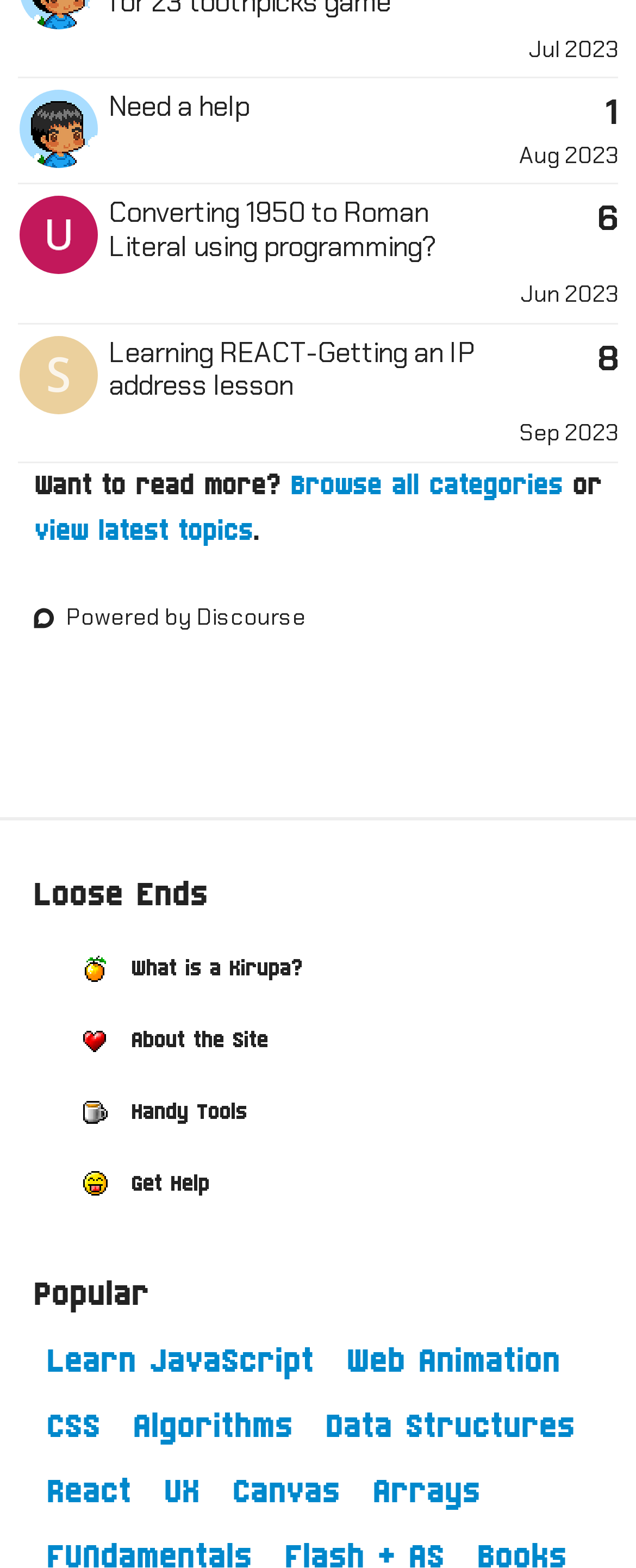Please find the bounding box coordinates for the clickable element needed to perform this instruction: "Click on Professional Development".

None